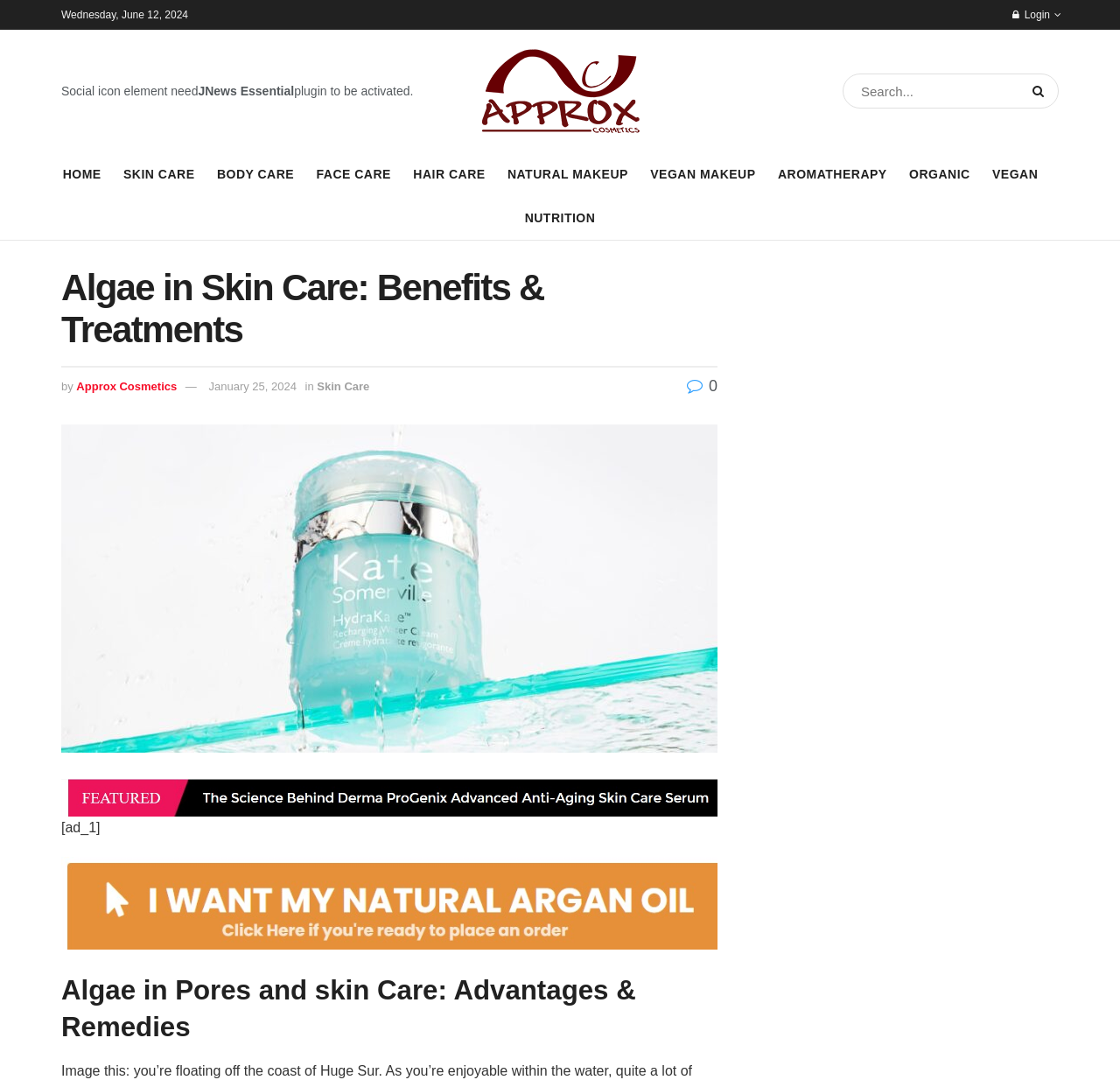Pinpoint the bounding box coordinates of the area that should be clicked to complete the following instruction: "Read about skin care". The coordinates must be given as four float numbers between 0 and 1, i.e., [left, top, right, bottom].

[0.283, 0.35, 0.33, 0.362]